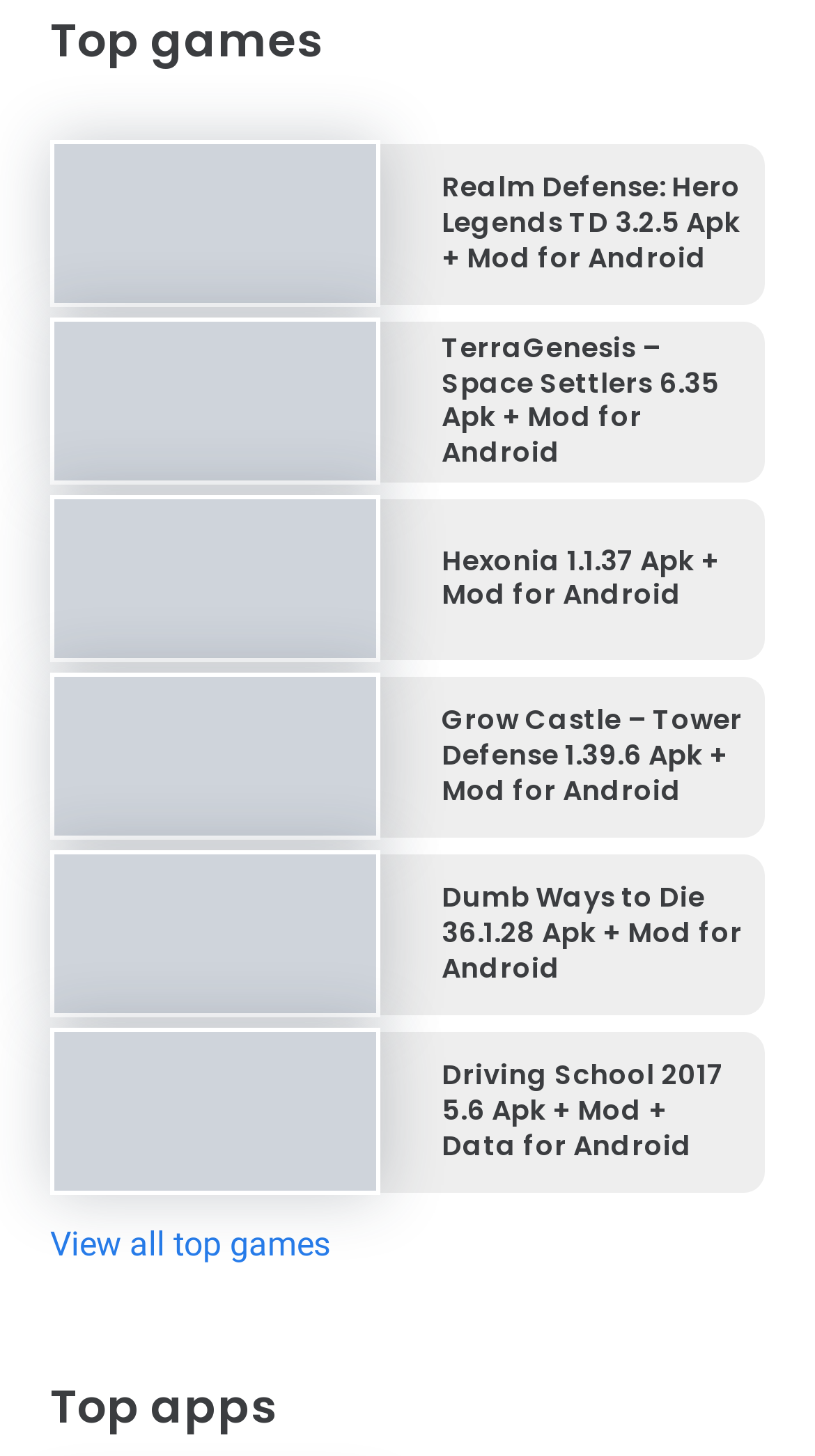What is the name of the first game listed?
Using the image, respond with a single word or phrase.

Realm Defense: Hero Legends TD